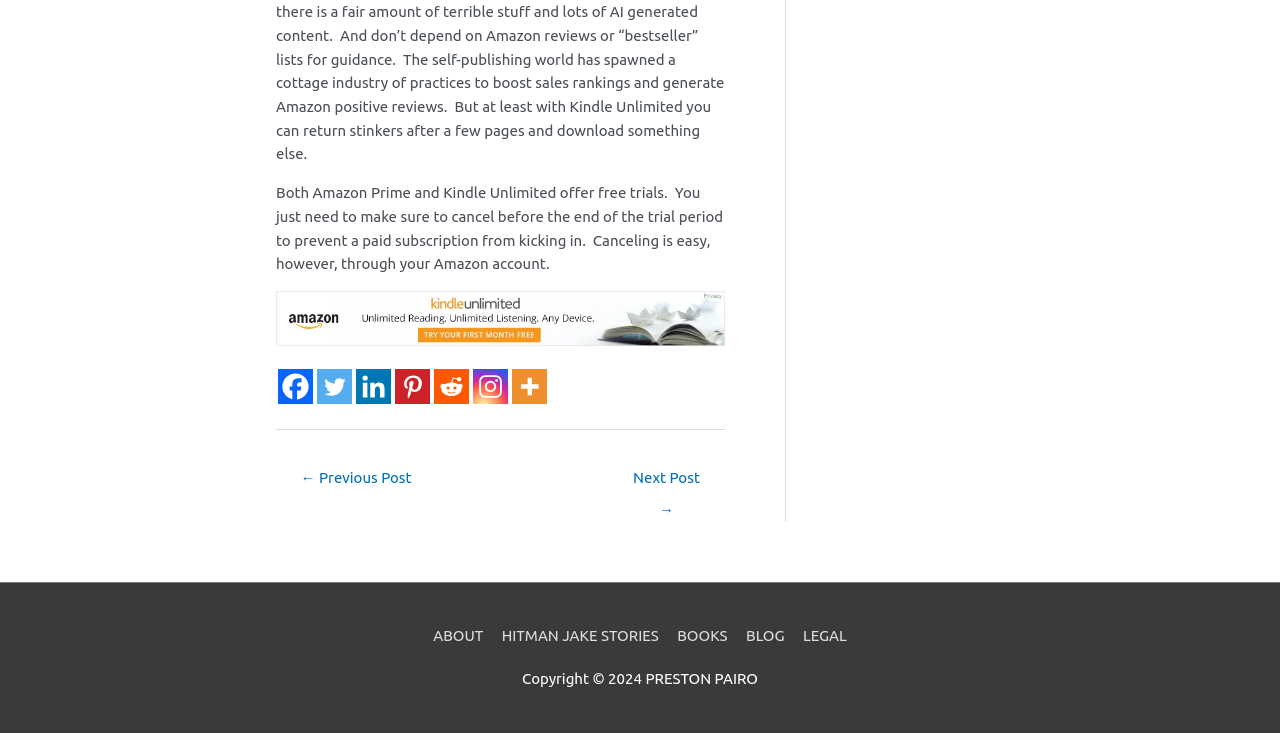Give the bounding box coordinates for this UI element: "Culture". The coordinates should be four float numbers between 0 and 1, arranged as [left, top, right, bottom].

None